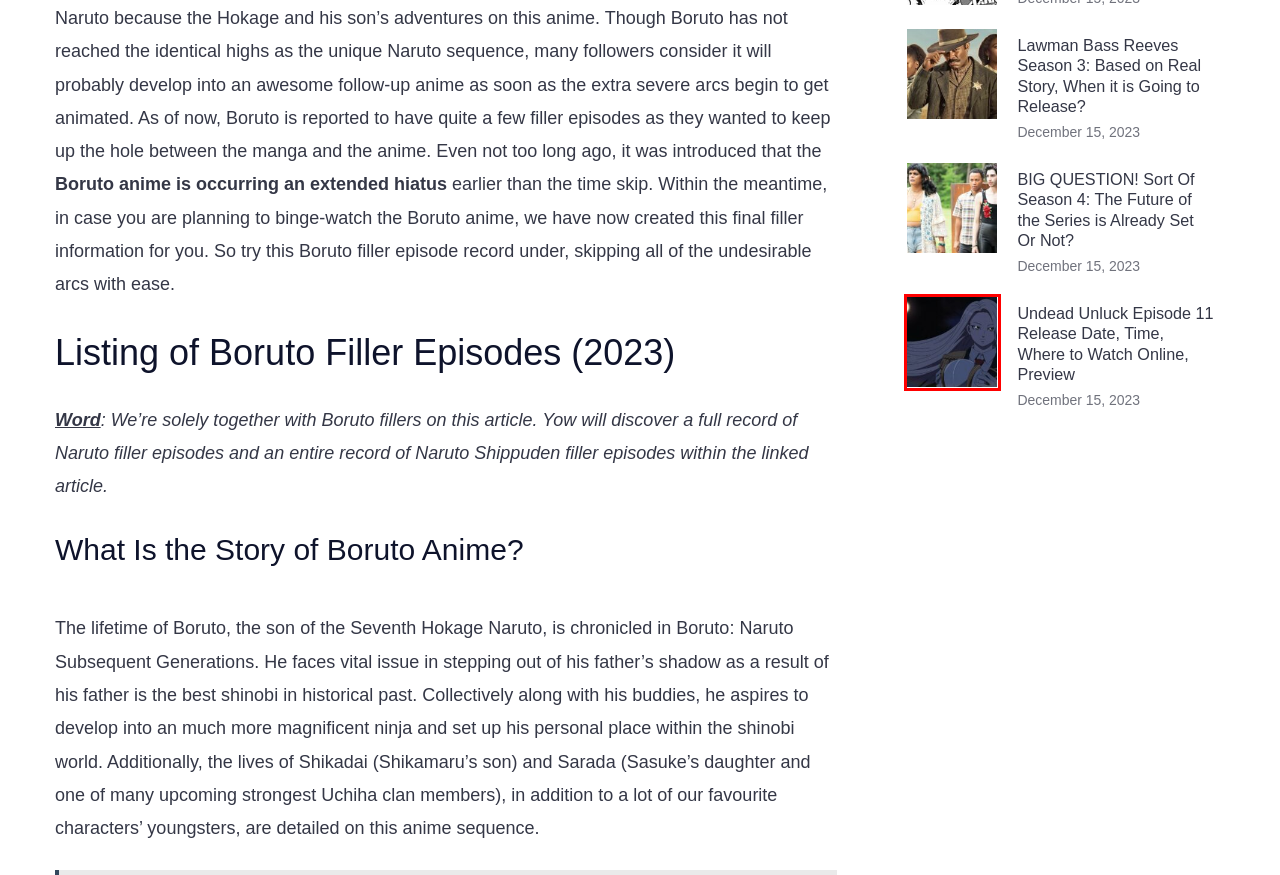Given a screenshot of a webpage featuring a red bounding box, identify the best matching webpage description for the new page after the element within the red box is clicked. Here are the options:
A. News Archives - IDN TRENDING
B. Lawman Bass Reeves Season 3: Based on Real Story, When it is Going to Release? - IDN TRENDING
C. One Piece: 15 Strongest Swords So Far (Ranked) - IDN TRENDING
D. BIG QUESTION! Sort Of Season 4: The Future of the Series is Already Set Or Not? - IDN TRENDING
E. How Many Episodes Will Tsurune Anime Have: Release Date And Time - IDN TRENDING
F. Entertainment Archives - IDN TRENDING
G. Lookism Chapter 434 Release Date: Jinyeong Park’s Connection? - IDN TRENDING
H. Undead Unluck Episode 11 Release Date, Time, Where to Watch Online, Preview - IDN TRENDING

H